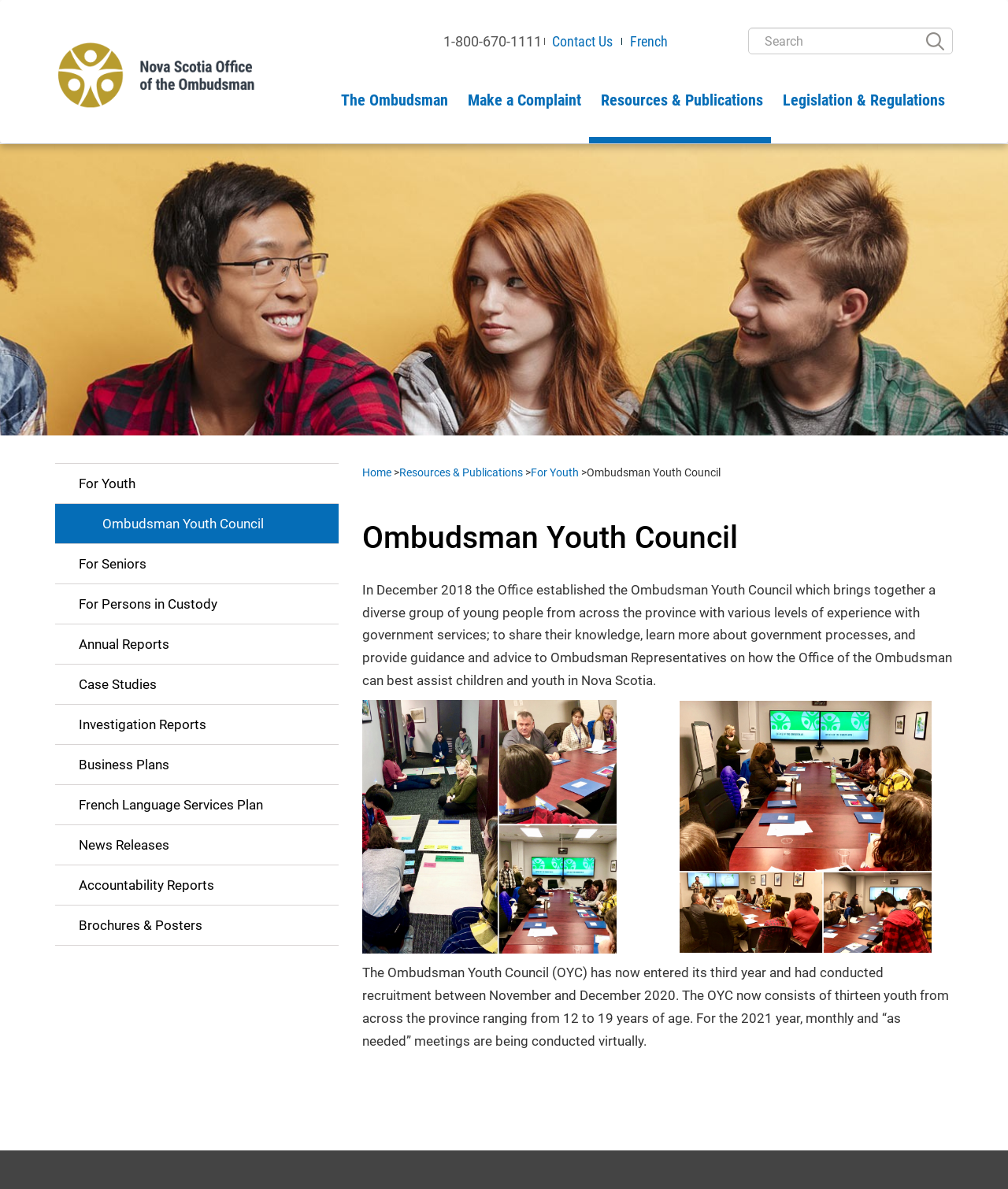Use a single word or phrase to answer this question: 
What is the purpose of the Ombudsman Youth Council?

To share knowledge and provide guidance